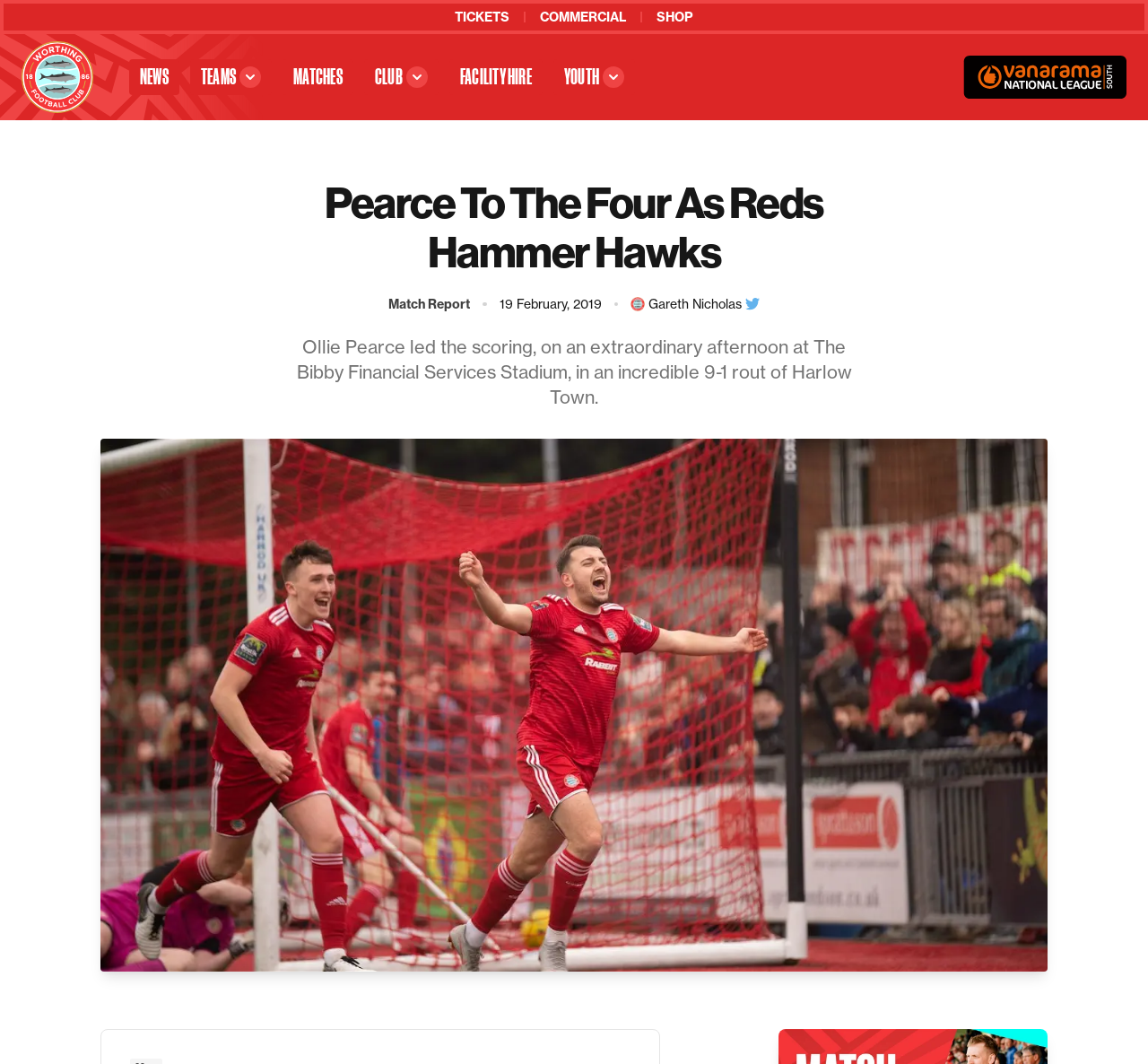Could you determine the bounding box coordinates of the clickable element to complete the instruction: "View watercolours"? Provide the coordinates as four float numbers between 0 and 1, i.e., [left, top, right, bottom].

None